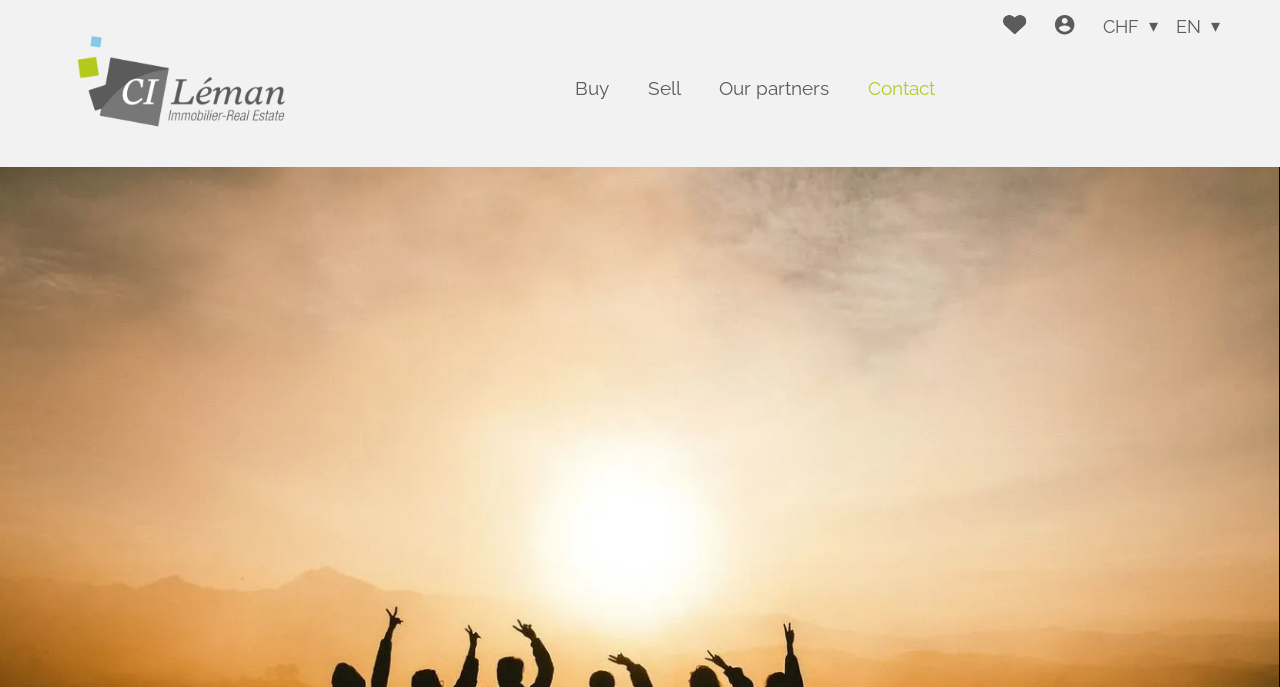Is there a language selection option on the webpage?
Based on the visual details in the image, please answer the question thoroughly.

There is a language selection option on the webpage, which is indicated by the 'EN' static text element at the top right corner of the webpage. The bounding box coordinates of this element are [0.919, 0.024, 0.938, 0.054], which suggests that it is a clickable element.